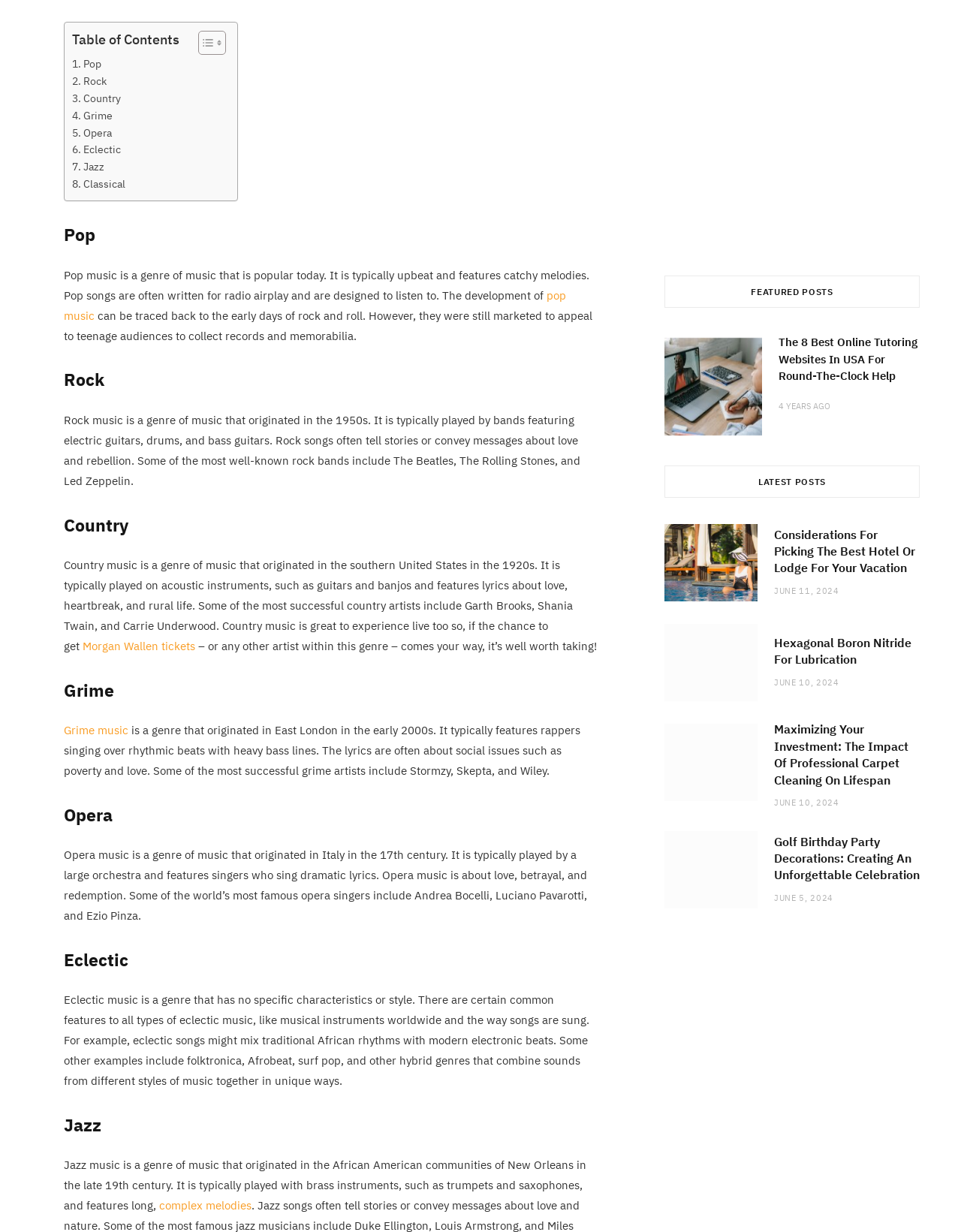What is the name of the artist mentioned in the Country music section? Look at the image and give a one-word or short phrase answer.

Morgan Wallen